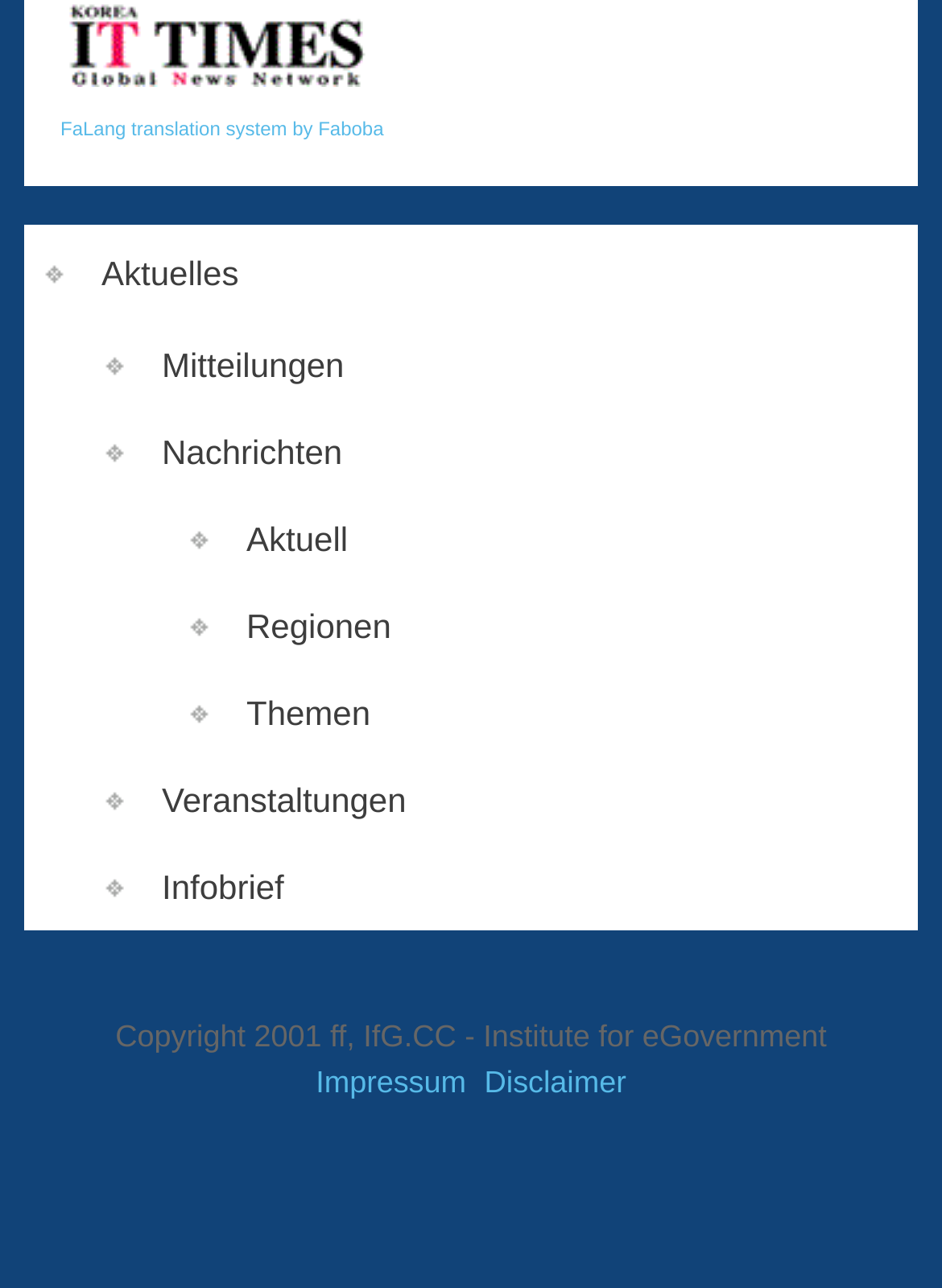Please specify the coordinates of the bounding box for the element that should be clicked to carry out this instruction: "check Impressum". The coordinates must be four float numbers between 0 and 1, formatted as [left, top, right, bottom].

[0.33, 0.824, 0.5, 0.858]